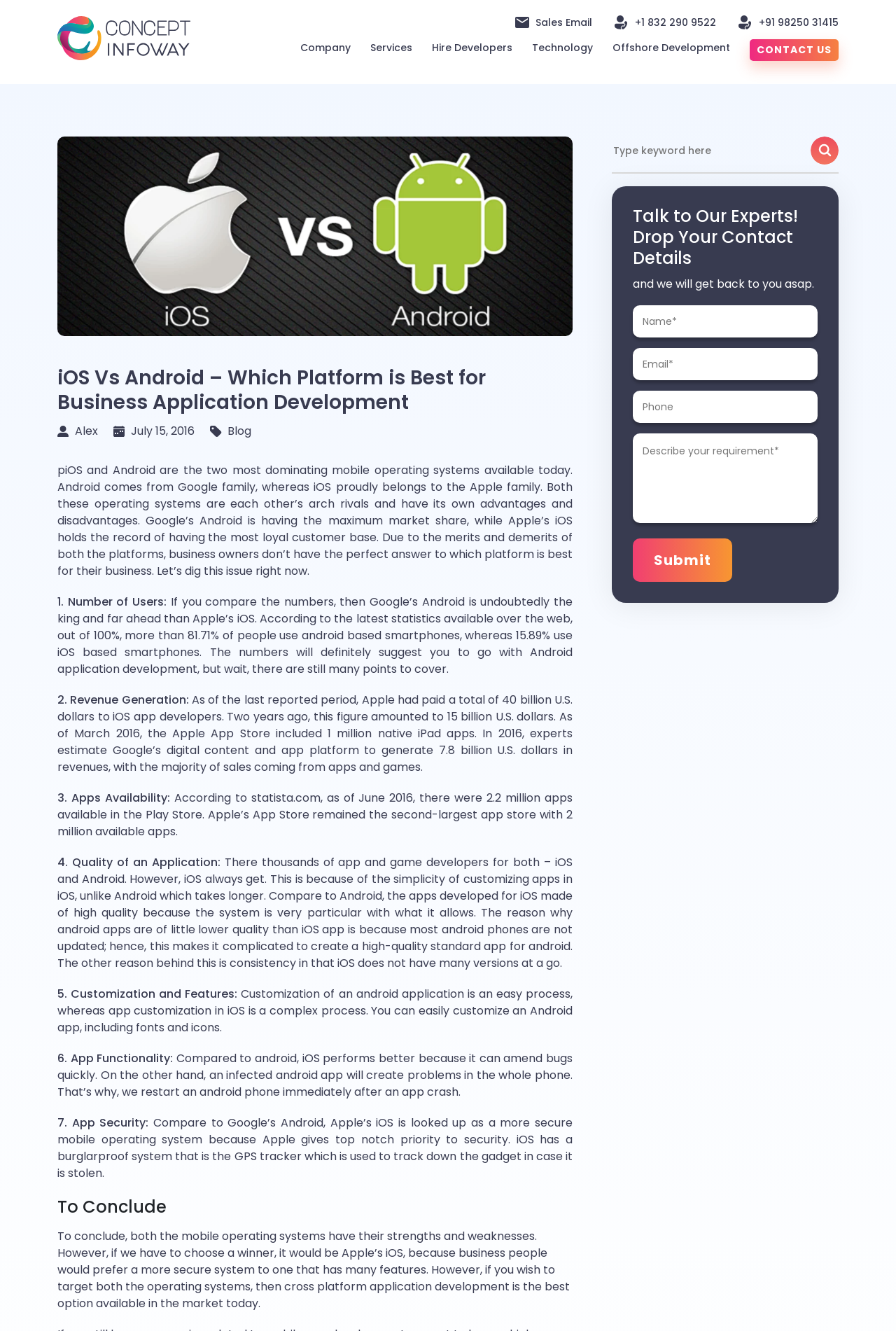Using the provided element description: "Sales Email", determine the bounding box coordinates of the corresponding UI element in the screenshot.

[0.575, 0.012, 0.661, 0.022]